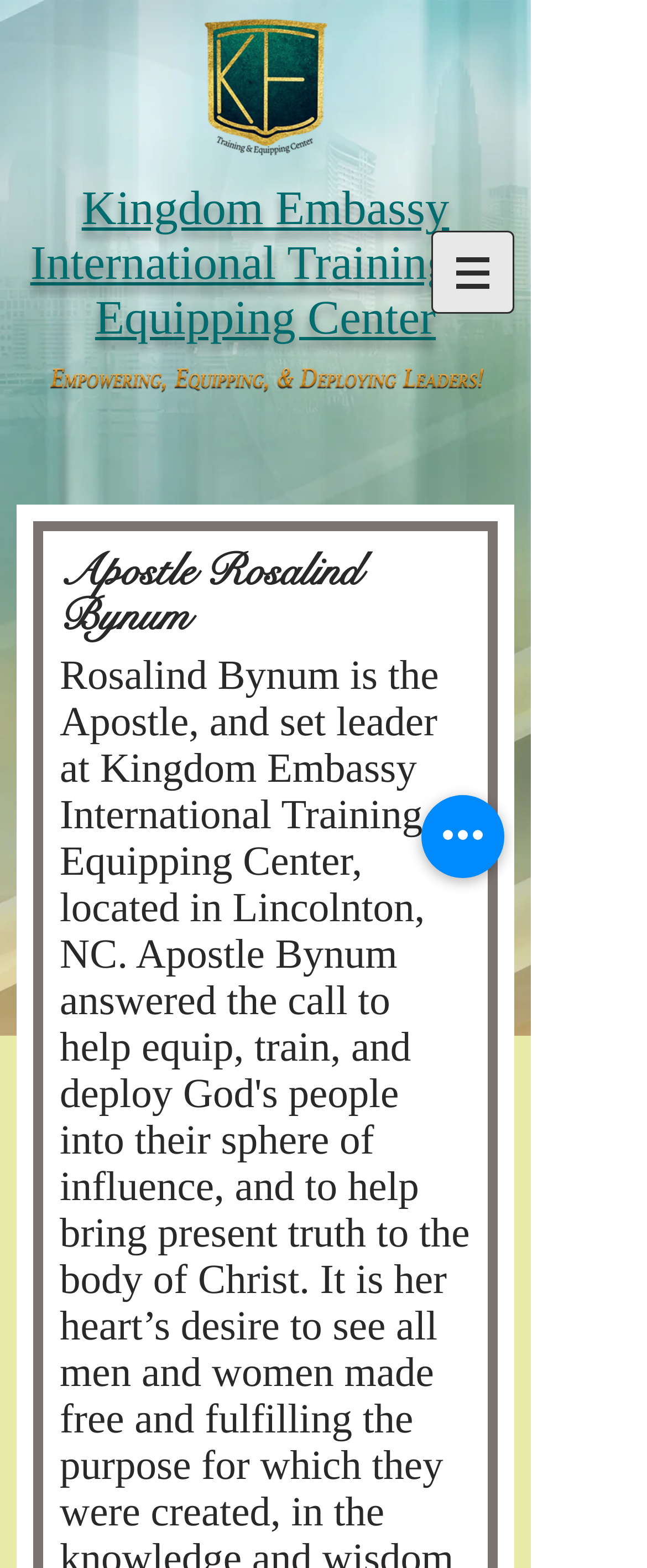Who is the leader mentioned on the webpage?
Refer to the image and offer an in-depth and detailed answer to the question.

The webpage mentions 'Apostle Rosalind Bynum' as a leader, which is likely a prominent figure in the Kingdom Embassy International Training & Equipping Center.